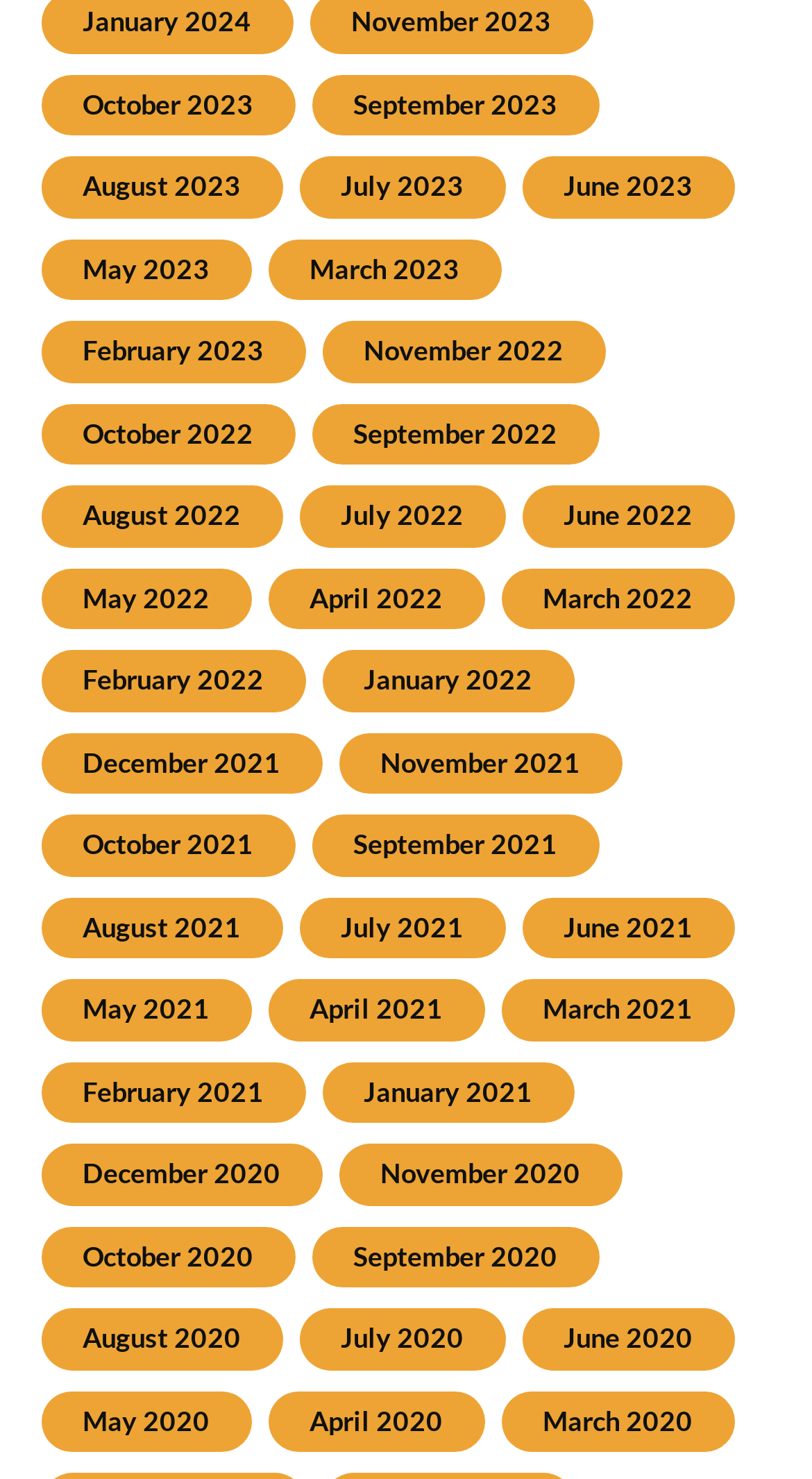What is the latest month listed?
Based on the visual content, answer with a single word or a brief phrase.

January 2024